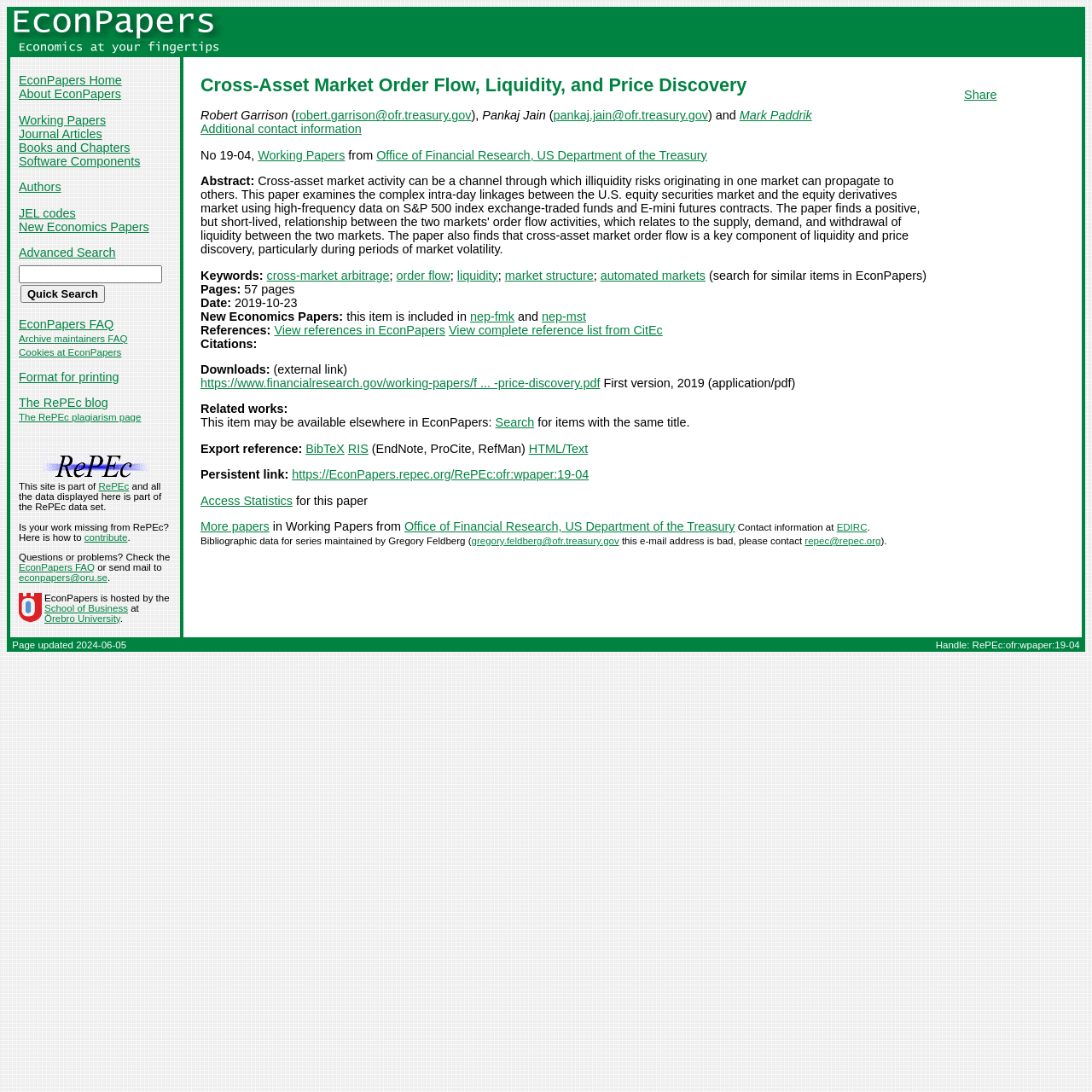Determine the bounding box coordinates for the area that should be clicked to carry out the following instruction: "View references in EconPapers".

[0.251, 0.296, 0.408, 0.308]